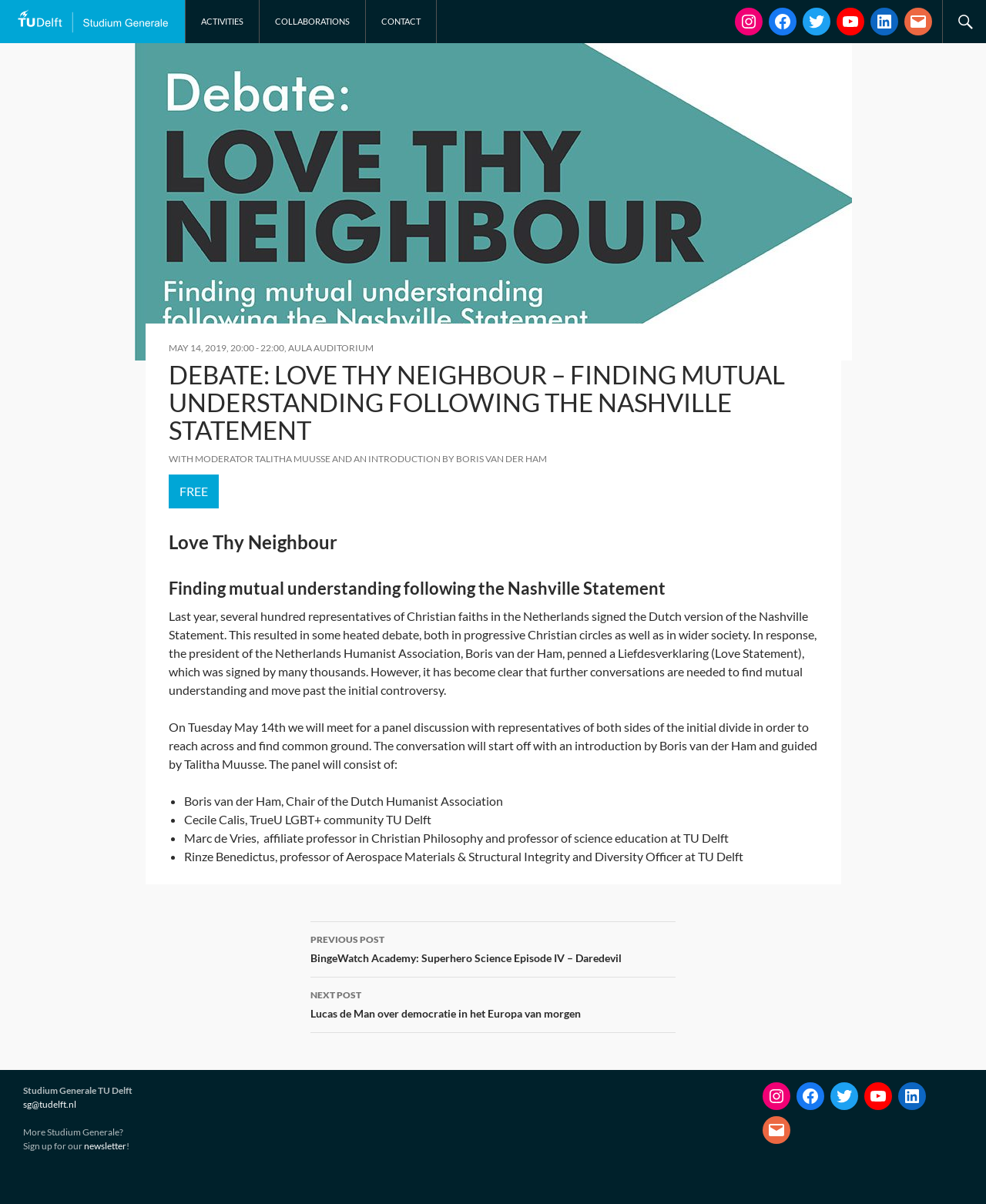Could you indicate the bounding box coordinates of the region to click in order to complete this instruction: "Click on the 'CONTACT' link".

[0.371, 0.0, 0.442, 0.036]